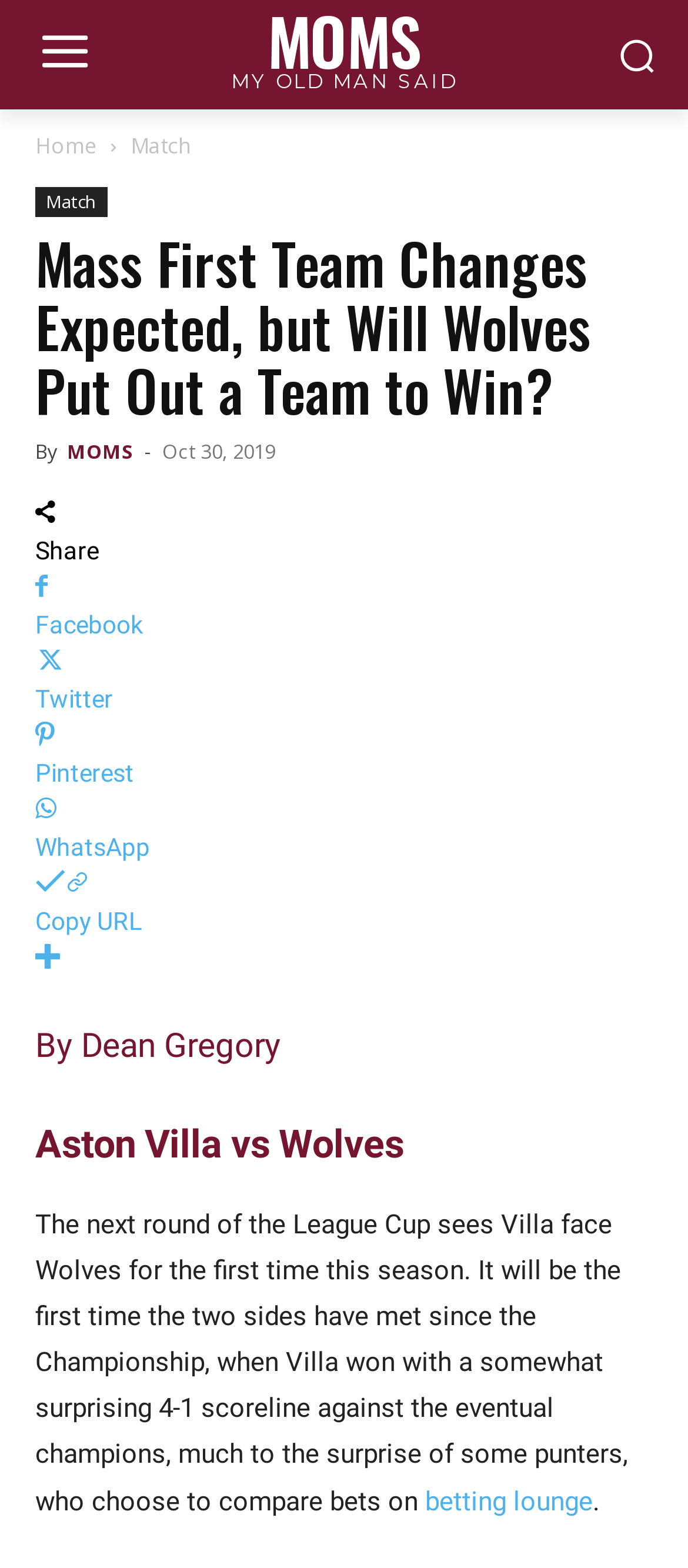What is the author of the article?
Please utilize the information in the image to give a detailed response to the question.

The author of the article can be found by looking at the heading element that says 'By Dean Gregory'. This element is a child of the 'Match' section, which suggests that it is related to the article's author.